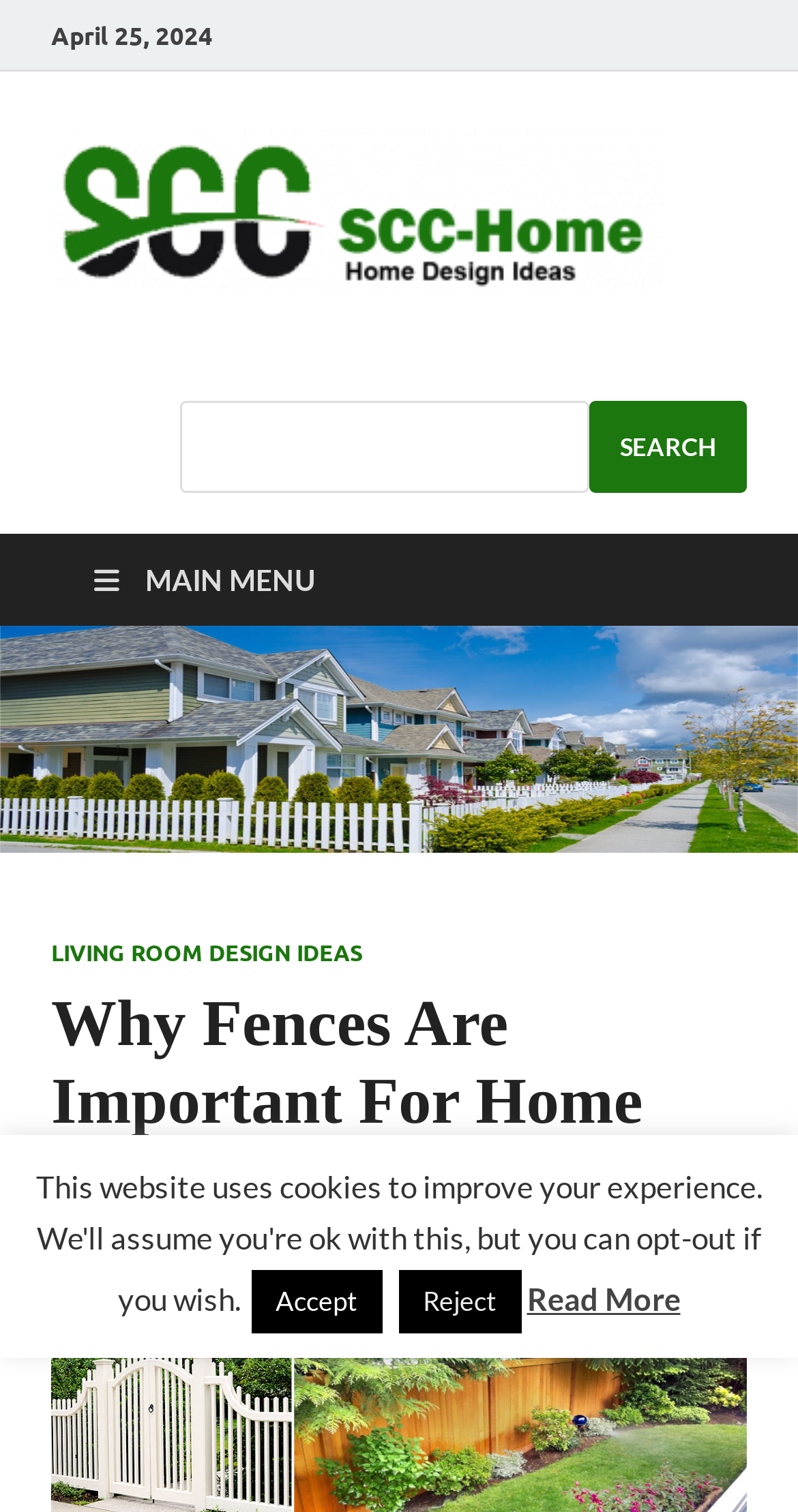Provide an in-depth caption for the elements present on the webpage.

The webpage appears to be a blog post or article about the importance of fences for homeowners. At the top left of the page, there is a date "April 25, 2024" and a logo "LOGO3" with an image. To the right of the logo, there is a text "Home Design Ideas". 

Below the logo, there is a search bar with a search box and a search button. The search bar is located at the top center of the page. 

On the top right of the page, there is a main menu icon represented by "\uf0c9". Below the main menu icon, there is a header section that contains several links to other articles or categories, including "LIVING ROOM DESIGN IDEAS". 

The main content of the page starts with a heading "Why Fences Are Important For Home Owners" followed by a date "December 31, 2018" and the author's name "Samuel Davis". 

At the bottom of the page, there are three buttons: "Accept", "Reject", and "Read More". The "Read More" button is located at the bottom right of the page.